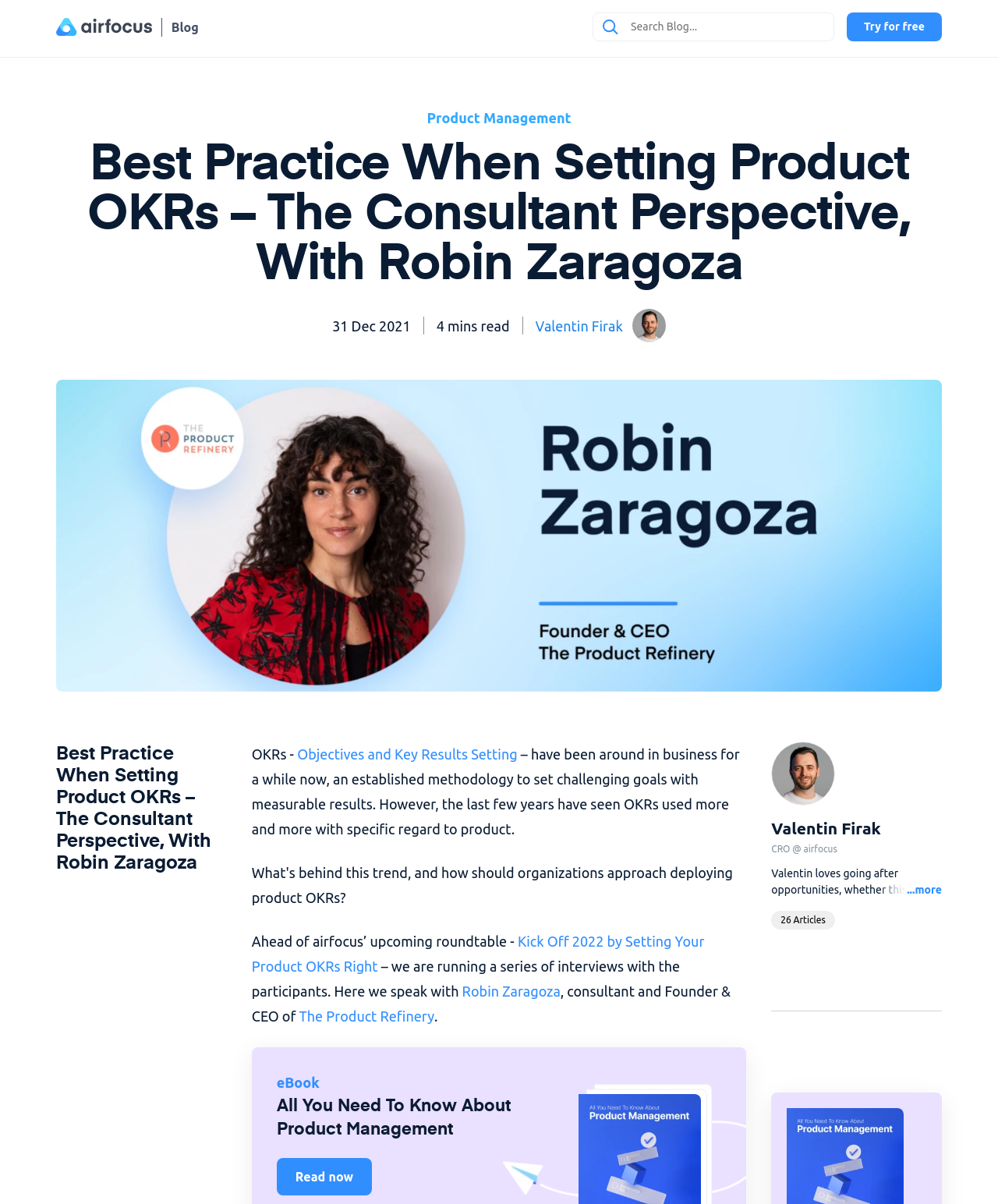Locate the bounding box coordinates of the element to click to perform the following action: 'learn more about product management'. The coordinates should be given as four float values between 0 and 1, in the form of [left, top, right, bottom].

[0.428, 0.091, 0.572, 0.104]